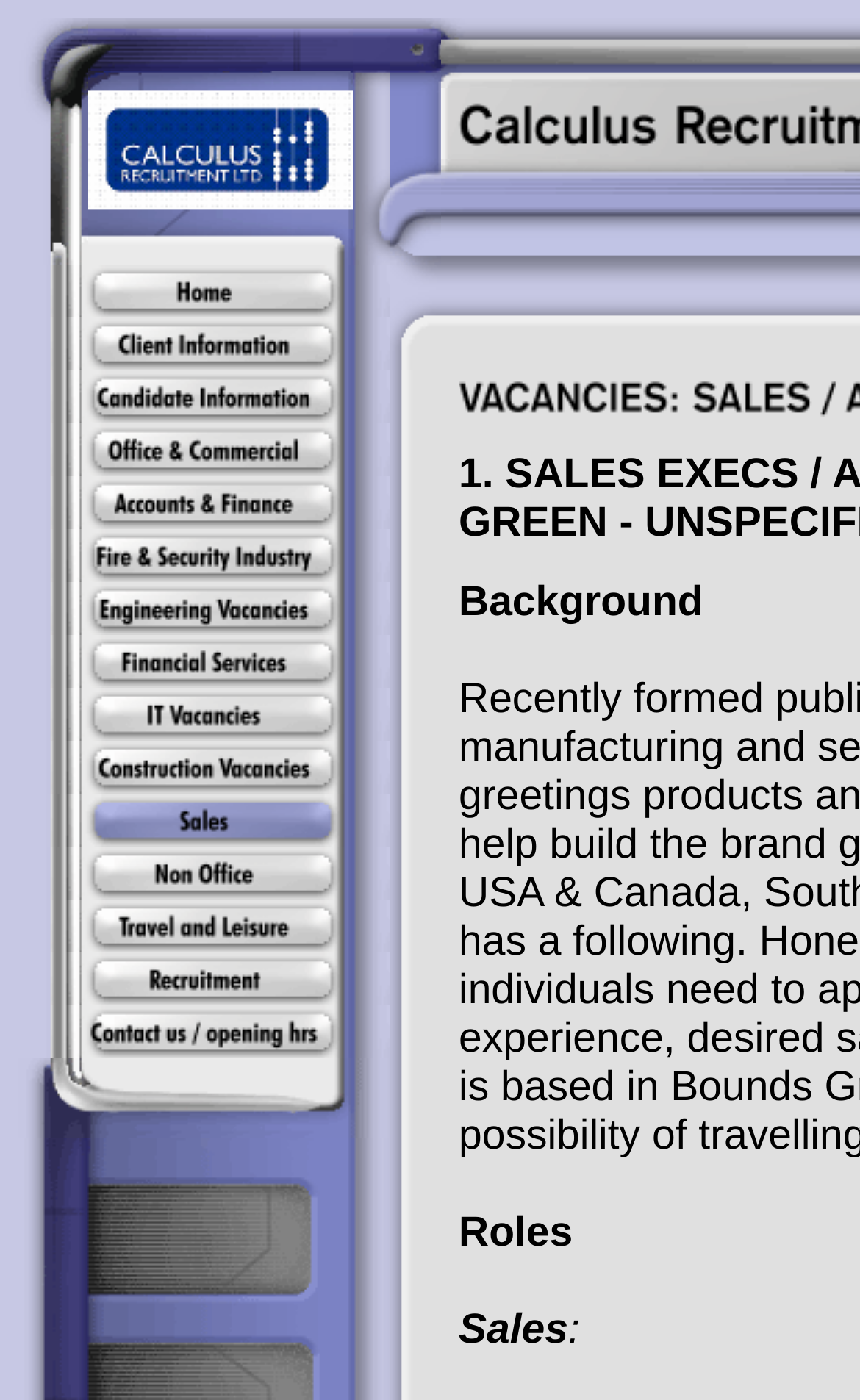Find and specify the bounding box coordinates that correspond to the clickable region for the instruction: "View Client Information".

[0.021, 0.227, 0.454, 0.265]